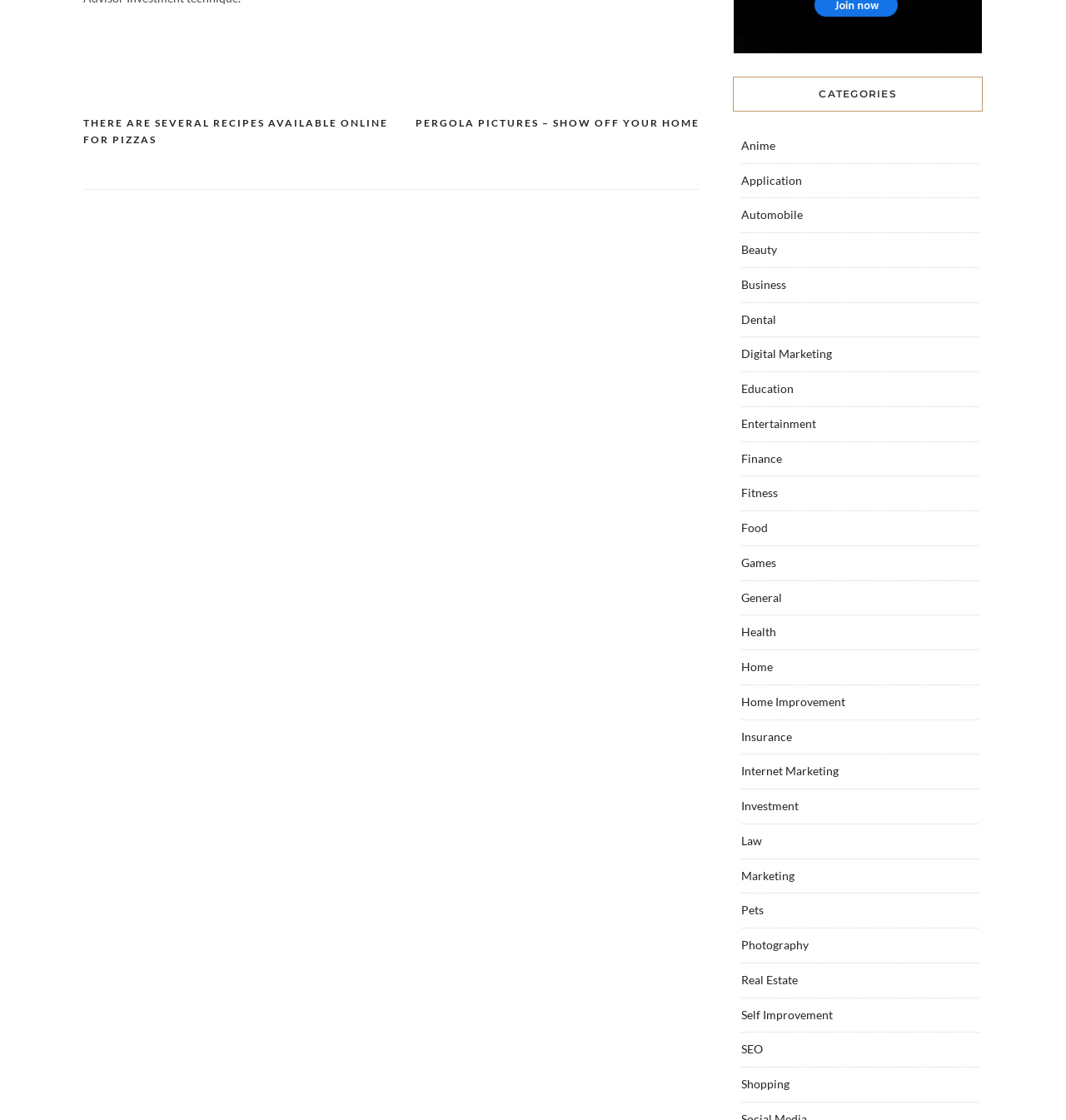How many links are under the 'Posts' navigation section?
Based on the content of the image, thoroughly explain and answer the question.

I counted the number of links under the 'Posts' navigation section and found two links: 'PERGOLA PICTURES – SHOW OFF YOUR HOME' and 'THERE ARE SEVERAL RECIPES AVAILABLE ONLINE FOR PIZZAS'.